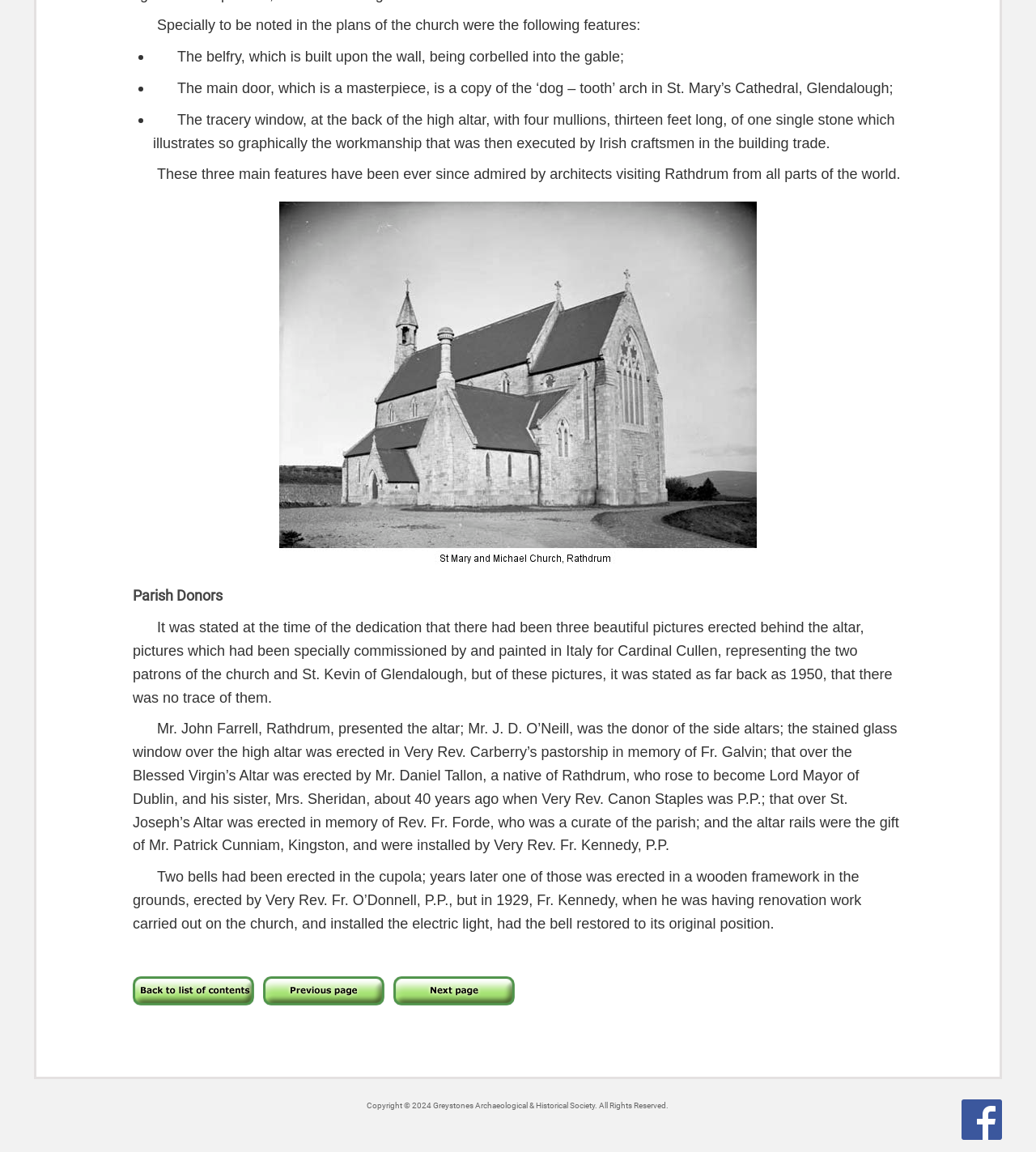Using the provided element description, identify the bounding box coordinates as (top-left x, top-left y, bottom-right x, bottom-right y). Ensure all values are between 0 and 1. Description: T3_POWER_BY_HTML

[0.928, 0.954, 0.967, 0.989]